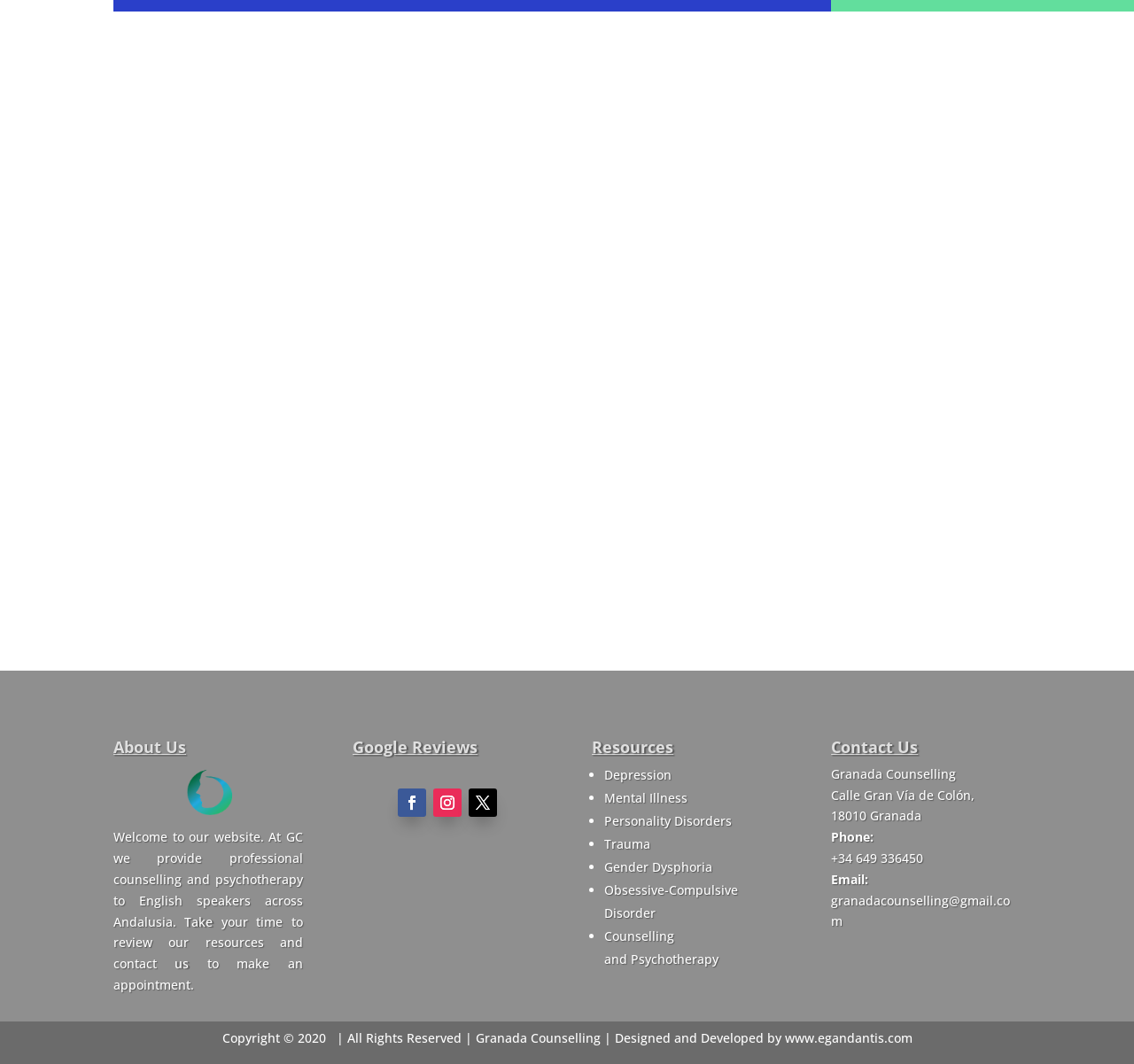Pinpoint the bounding box coordinates of the area that must be clicked to complete this instruction: "Enter your email in the second text box".

[0.614, 0.231, 0.861, 0.275]